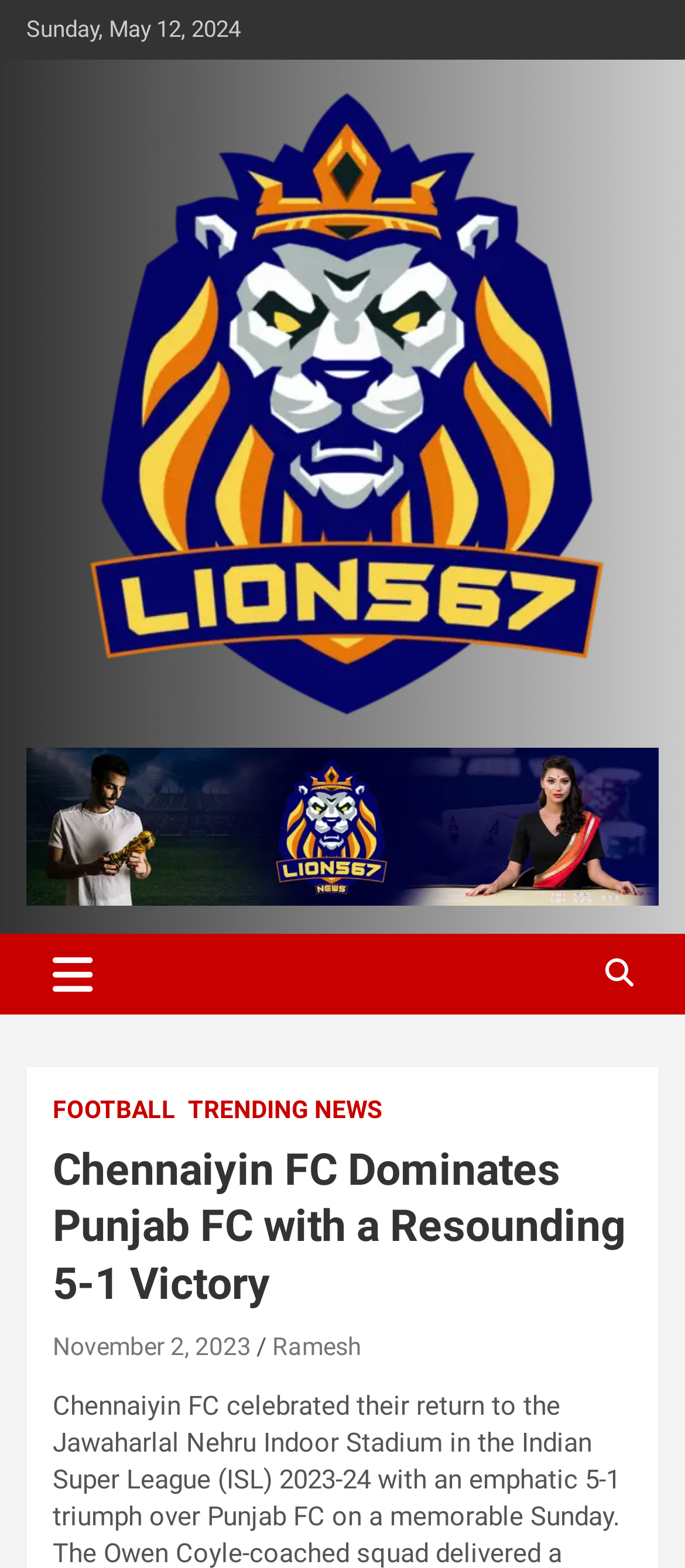Determine the bounding box for the described HTML element: "parent_node: LION567 NEWS". Ensure the coordinates are four float numbers between 0 and 1 in the format [left, top, right, bottom].

[0.038, 0.058, 0.962, 0.085]